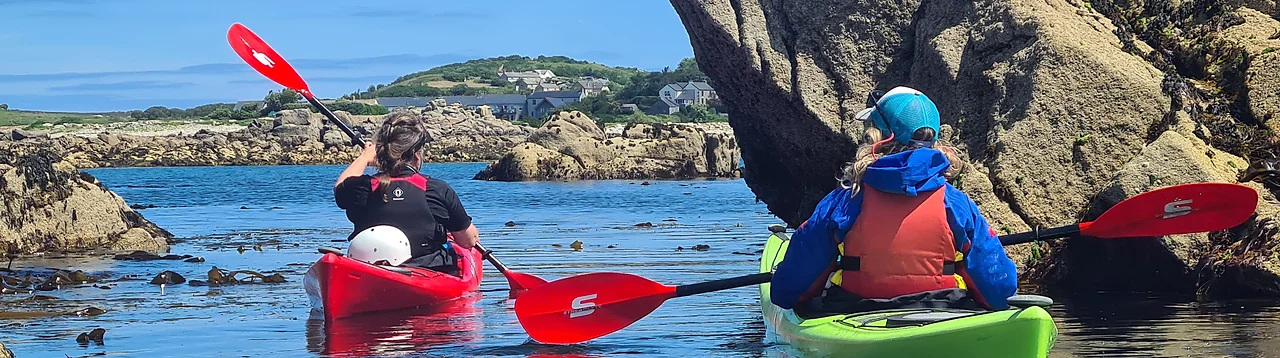Thoroughly describe the content and context of the image.

Explore the stunning beauty of sea kayaking in the crystal-clear waters of the captivating islands. The image captures two kayakers navigating through a serene, rocky cove, surrounded by lush greenery and picturesque islands in the distance. With one paddler in a red kayak and the other in a vibrant green kayak, they embark on an adventure that showcases the tranquility of nature. This scene embodies the perfect getaway, encouraging participants to engage with the environment while enjoying a day on the water. Whether you're a complete beginner or an experienced paddler, sea kayaking offers an unforgettable experience in these idyllic settings. Join us for a 4-day trip or a 5-day expedition and witness the beauty of the islands up close. Various trips are available, with limited spaces, ensuring a personalized and immersive adventure.